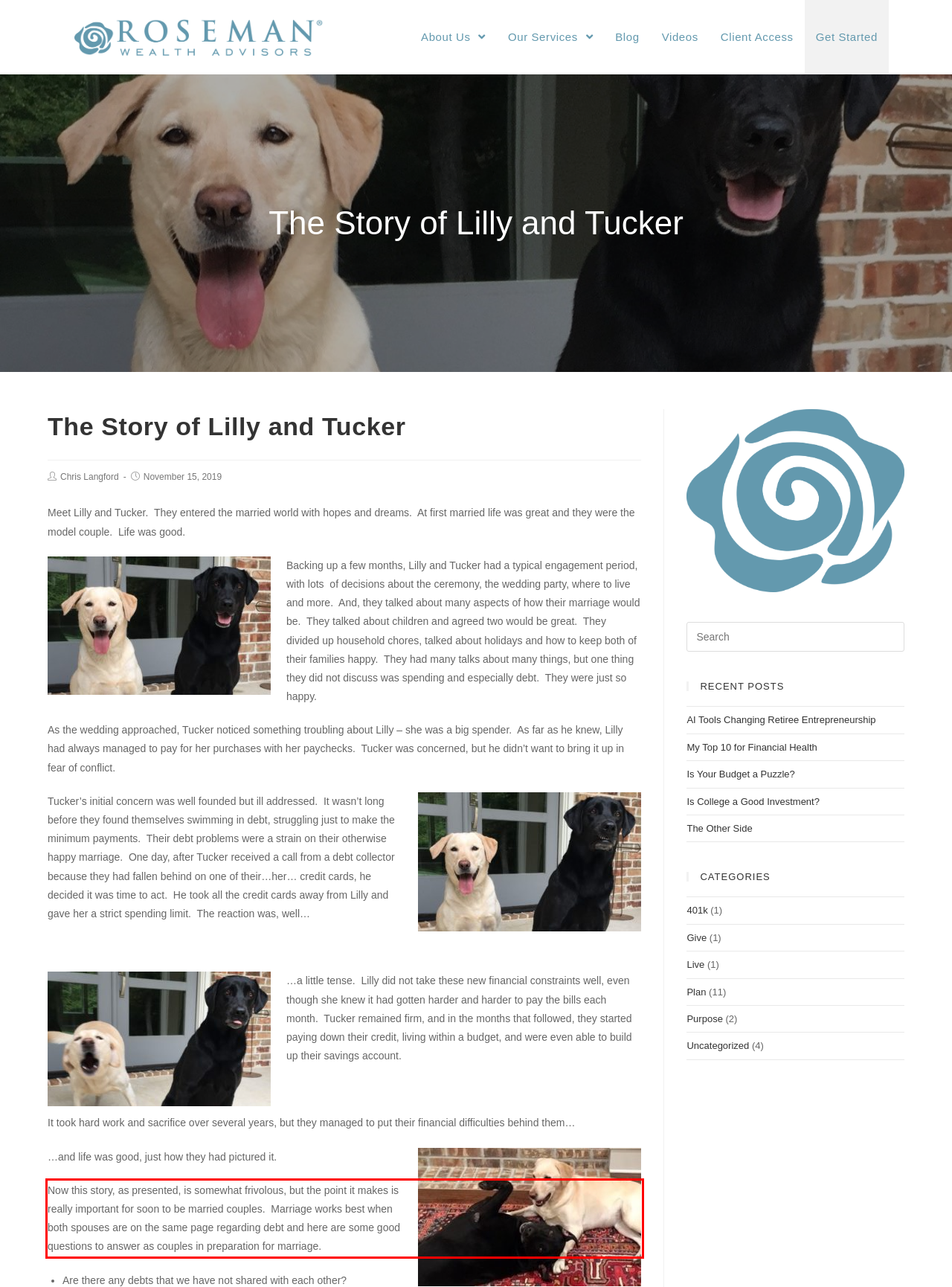Within the screenshot of a webpage, identify the red bounding box and perform OCR to capture the text content it contains.

Now this story, as presented, is somewhat frivolous, but the point it makes is really important for soon to be married couples. Marriage works best when both spouses are on the same page regarding debt and here are some good questions to answer as couples in preparation for marriage.